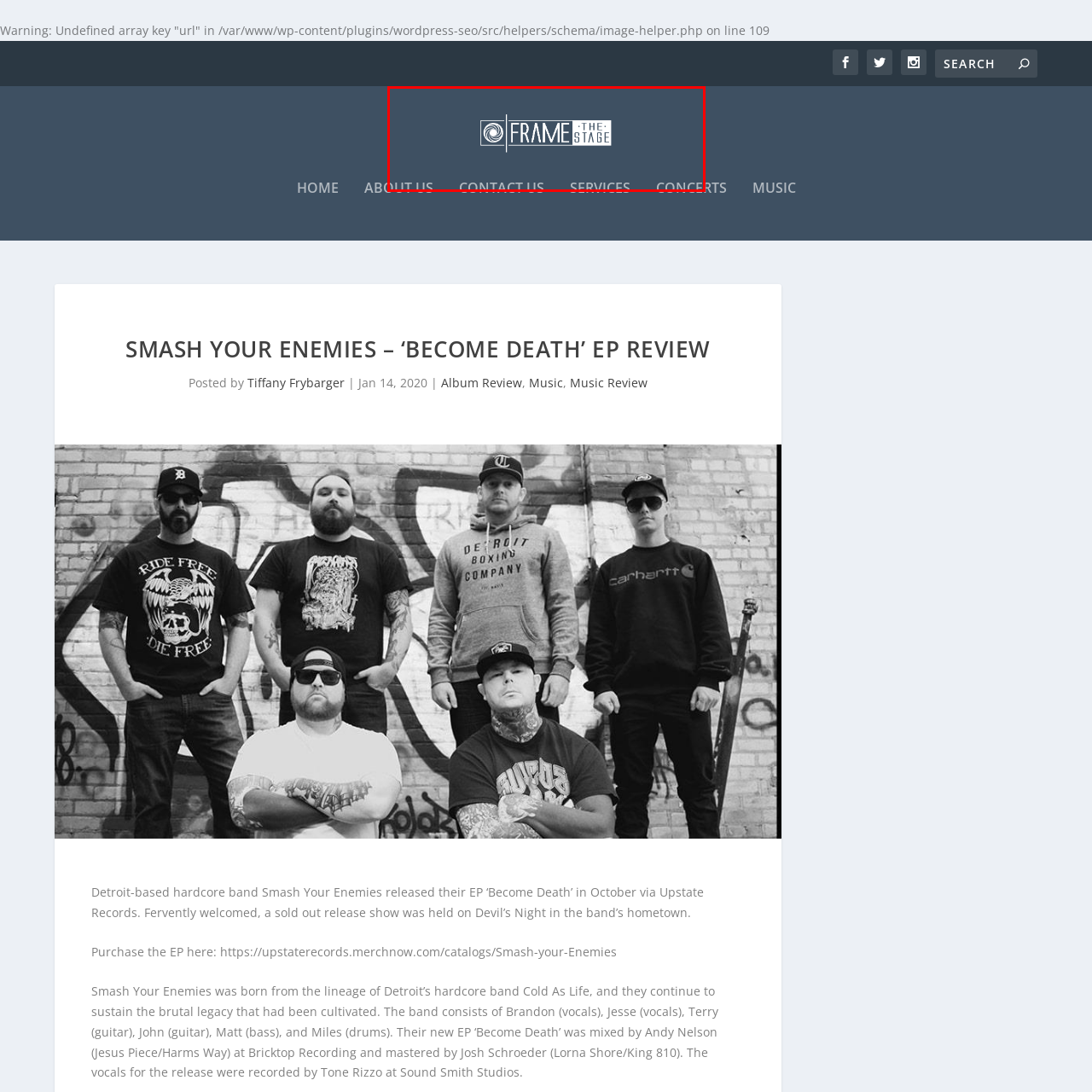Draft a detailed caption for the image located inside the red outline.

The image features the logo of "Frame The Stage," a vibrant and modern design that captures the essence of a creative platform, likely focused on music or performance reviews. The logo showcases the words "FRAME" and "THE STAGE," with the word "THE" emphasized in a smaller font style. Accompanying the text is a circular design element, possibly representing stage lighting or a camera lens, reinforcing the artistic theme. This logo is prominently positioned within a user interface, suggesting its role as a key identifier for a website dedicated to music, arts, and related content. The backdrop is a deep blue, enhancing the visibility and impact of the logo and inviting viewers to explore the site further.